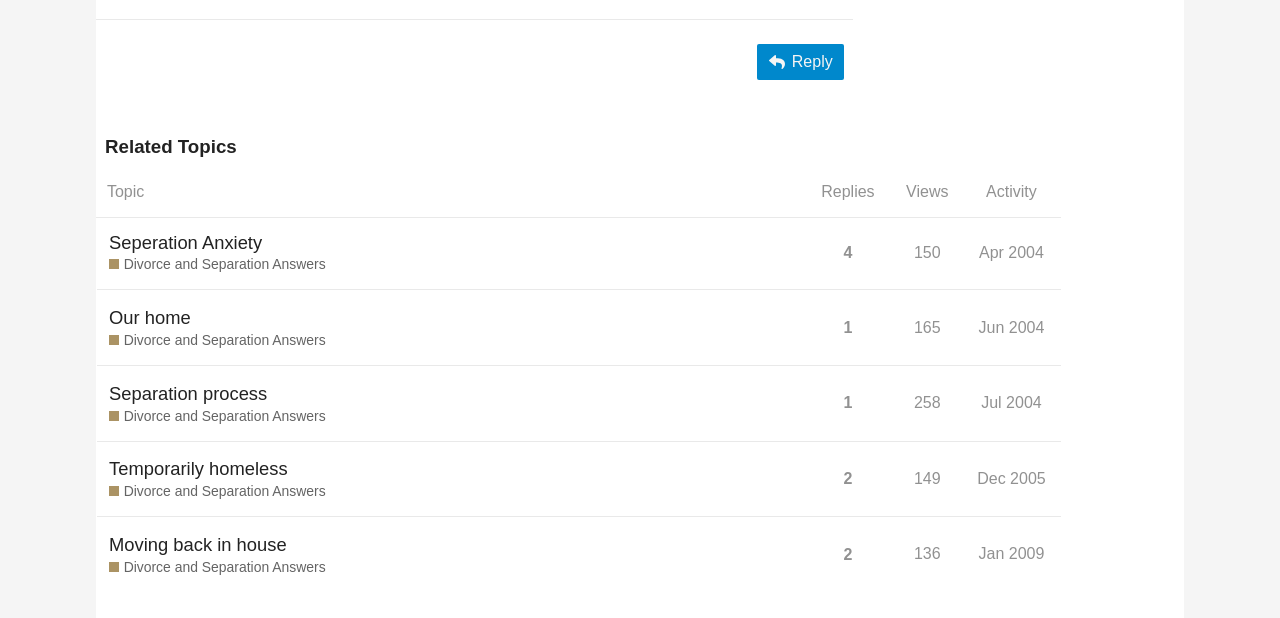Could you indicate the bounding box coordinates of the region to click in order to complete this instruction: "Click 'This topic has 4 replies'".

[0.655, 0.372, 0.67, 0.447]